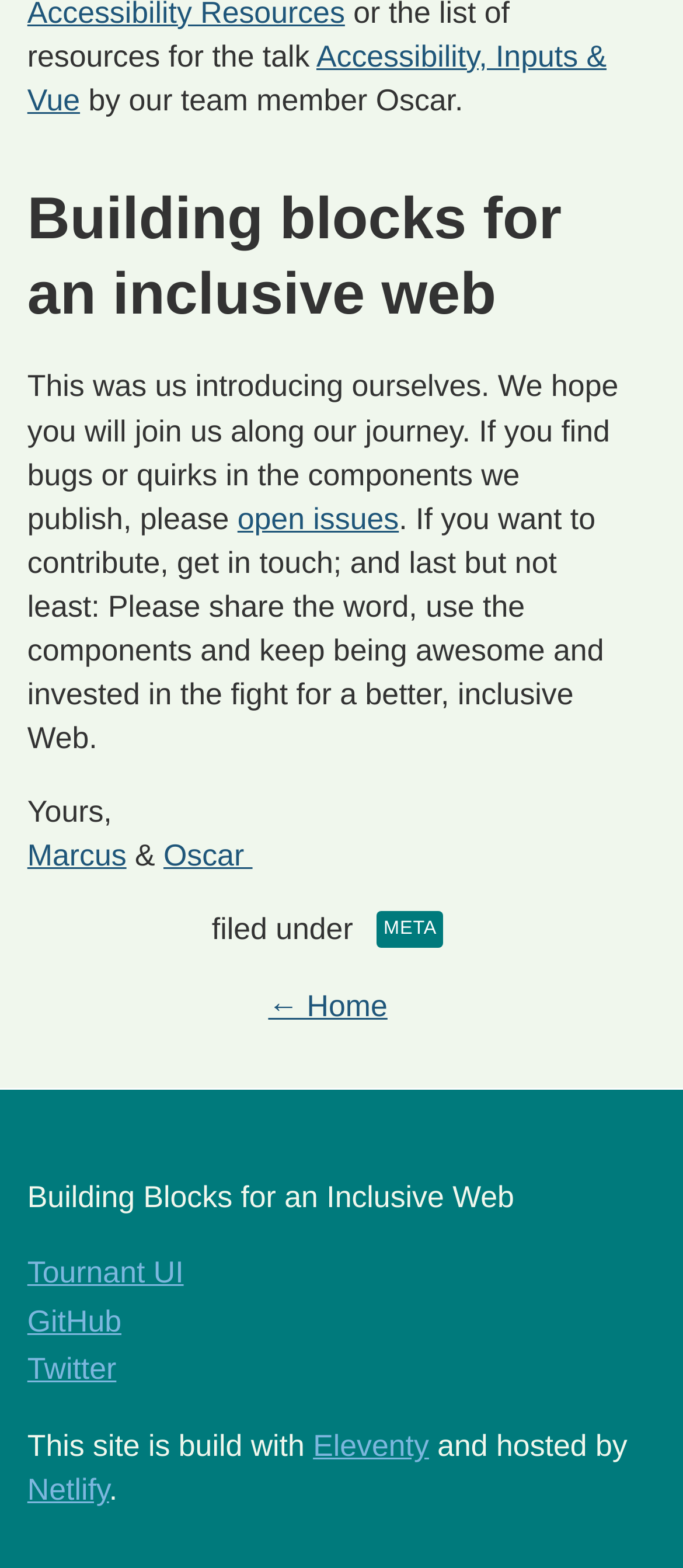Review the image closely and give a comprehensive answer to the question: What is the purpose of the website?

The purpose of the website is mentioned in the heading element with ID 51, 'Building blocks for an inclusive web #', which suggests that the website is focused on creating building blocks for an inclusive web.